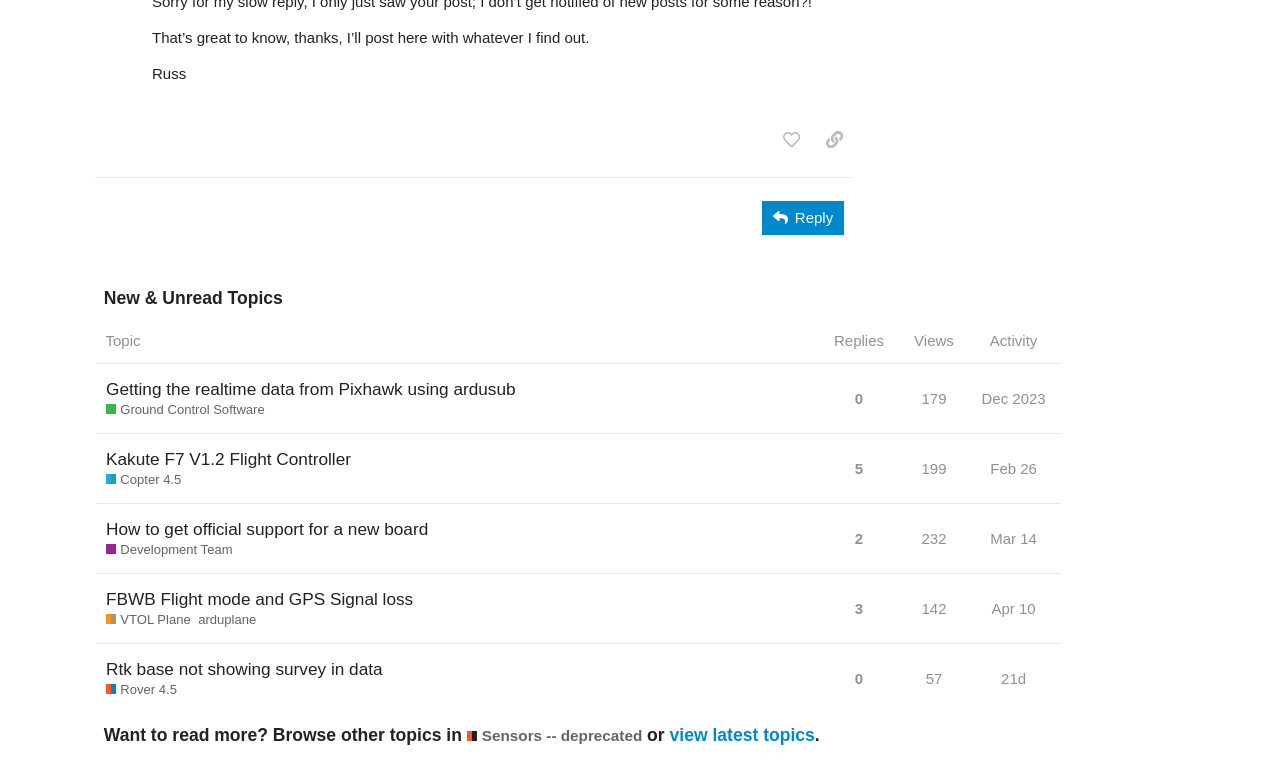What is the view count of the topic 'How to get official support for a new board Development Team'?
Refer to the image and give a detailed answer to the query.

I found the topic 'How to get official support for a new board Development Team' in the table with the heading 'New & Unread Topics'. The corresponding gridcell for views has the text 'this topic has been viewed 232 times', which indicates that the topic has been viewed 232 times.